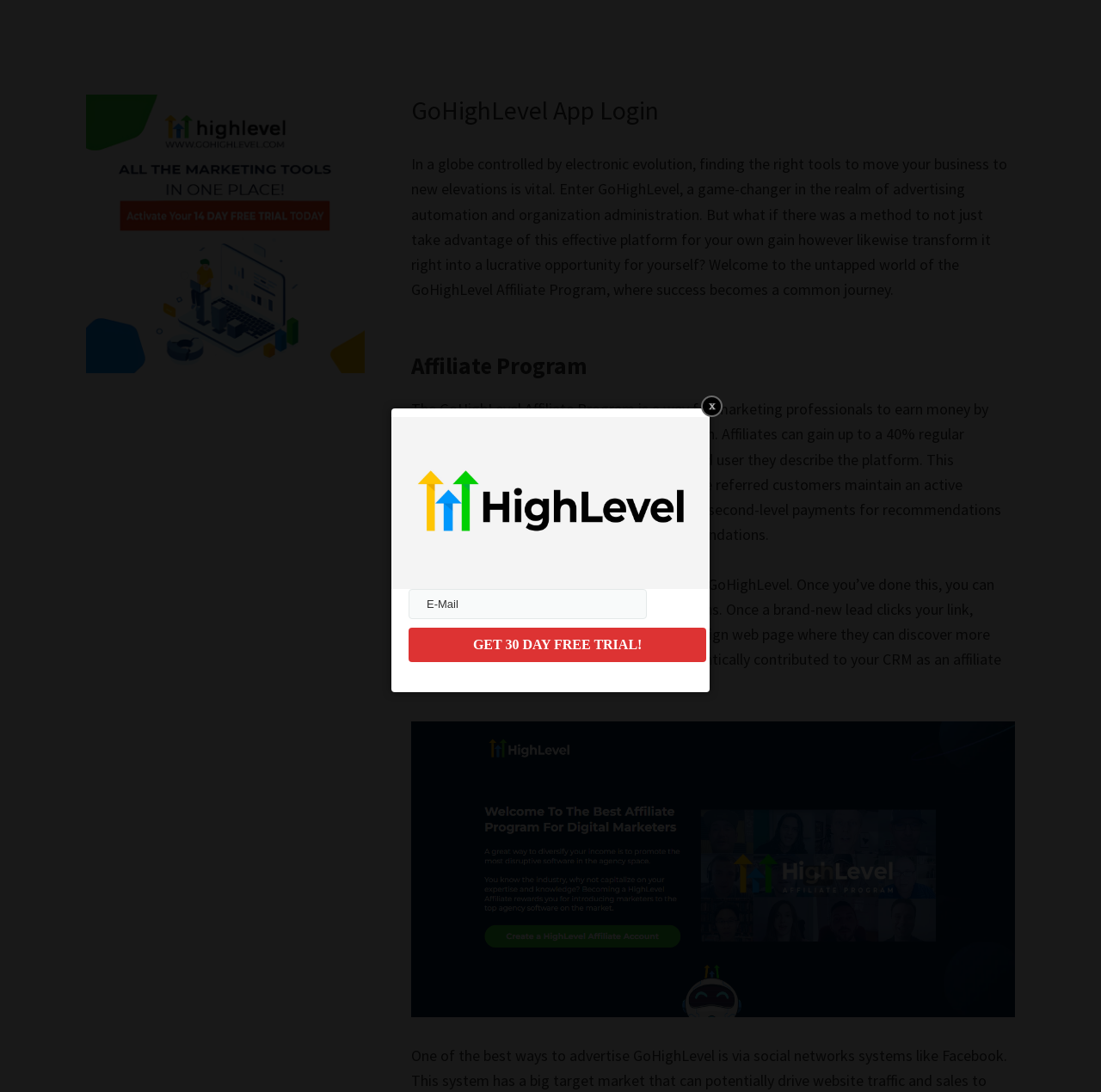Explain in detail what is displayed on the webpage.

The webpage is about GoHighLevel App Login and its affiliate program. At the top, there are two links, "Skip to main content" and "Skip to primary sidebar", which are positioned at the top-left corner of the page. 

Below these links, there is a header section with a heading "GoHighLevel App Login" that spans across most of the page width. 

Under the header, there is a paragraph of text that introduces GoHighLevel as a game-changer in advertising automation and organization administration, and mentions the GoHighLevel Affiliate Program as a way to succeed.

Following this introduction, there is a heading "Affiliate Program" that is positioned below the introductory text. 

The affiliate program is explained in two paragraphs of text, which describe how marketing professionals can earn money by promoting GoHighLevel's software application and earn up to 40% monthly recurring compensation. The text also explains the process of registering for a company account, creating and promoting campaigns, and tracking leads.

To the left of the main content, there is a primary sidebar with a heading "Primary Sidebar" at the top. Below the heading, there is a link.

At the bottom-right corner of the page, there is a link and a textbox labeled "E-Mail" that is required to be filled in. Next to the textbox, there is a button "GET 30 DAY FREE TRIAL!" that is prominently displayed.